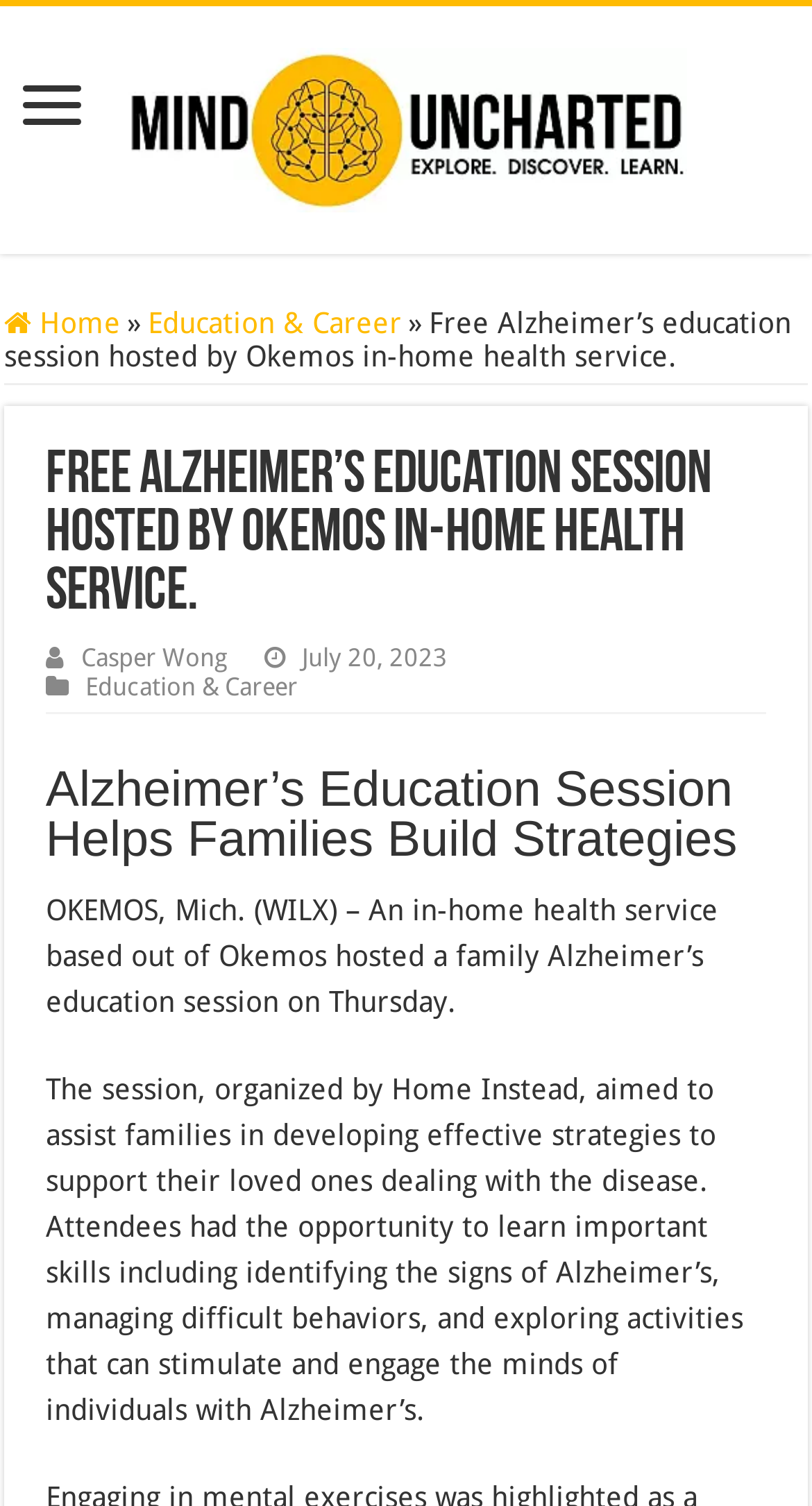What is one of the skills that attendees can learn at the session?
Utilize the information in the image to give a detailed answer to the question.

I found the answer by looking at the text content of the webpage, specifically the sentence 'Attendees had the opportunity to learn important skills including identifying the signs of Alzheimer’s, managing difficult behaviors, and exploring activities that can stimulate and engage the minds of individuals with Alzheimer’s.' which lists the skills that attendees can learn.